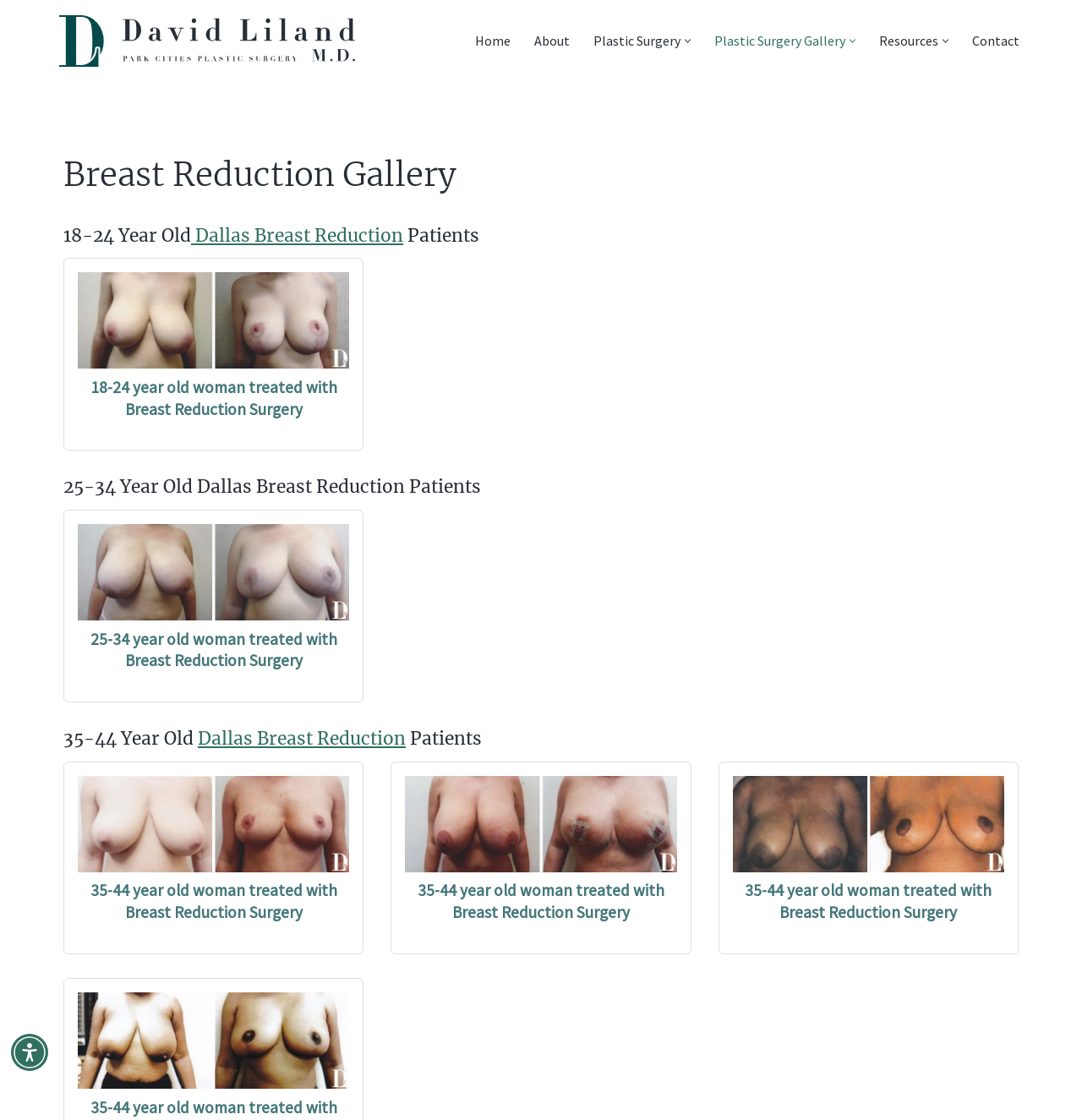How many age groups are featured in the breast reduction gallery?
Can you offer a detailed and complete answer to this question?

The webpage has three headings indicating different age groups: '18-24 Year Old Dallas Breast Reduction Patients', '25-34 Year Old Dallas Breast Reduction Patients', and '35-44 Year Old Dallas Breast Reduction Patients'.